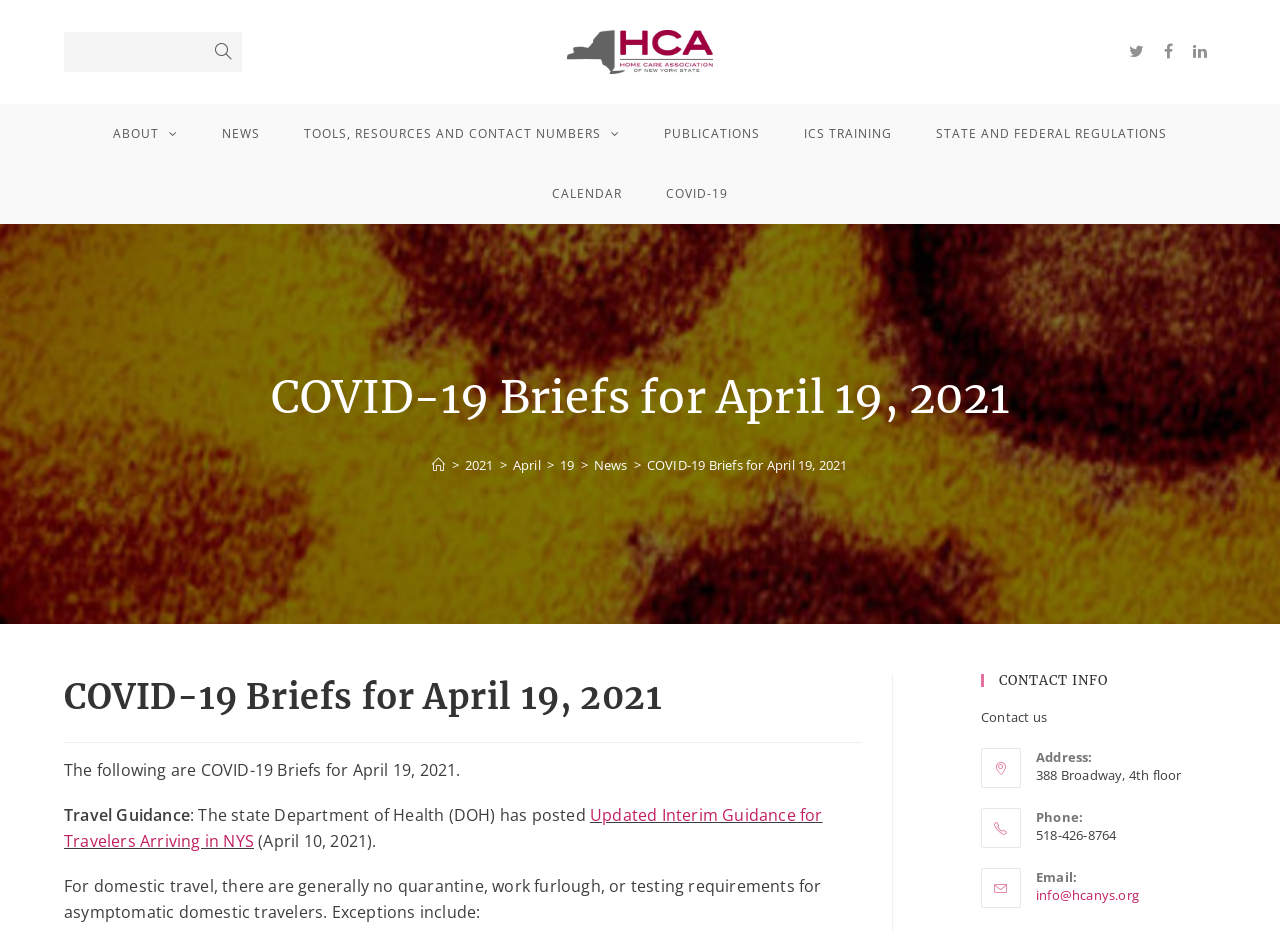Kindly respond to the following question with a single word or a brief phrase: 
What is the email address to contact?

info@hcanys.org